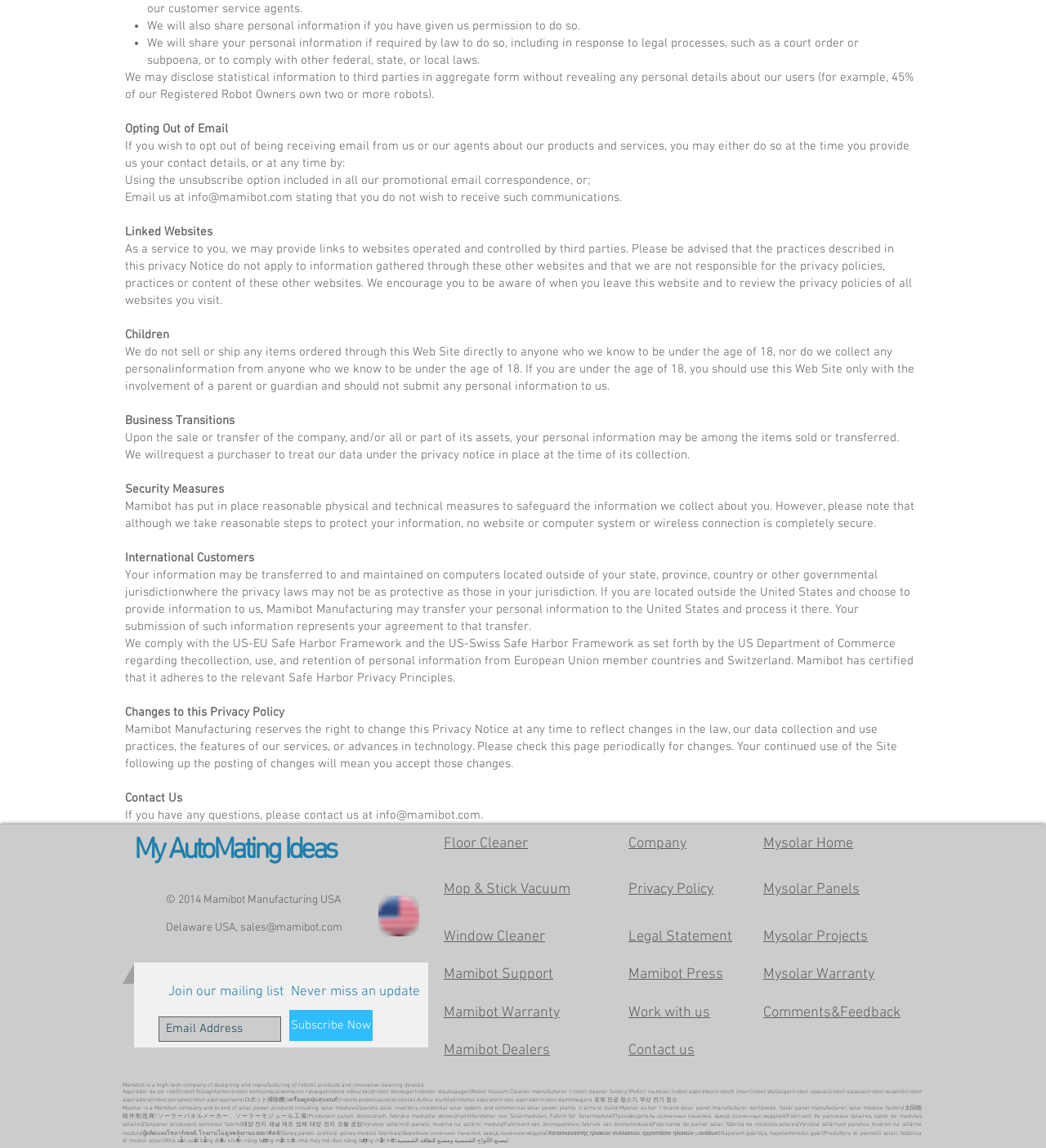Please determine the bounding box coordinates of the element's region to click for the following instruction: "Learn about Mamibot Warranty".

[0.424, 0.875, 0.535, 0.89]